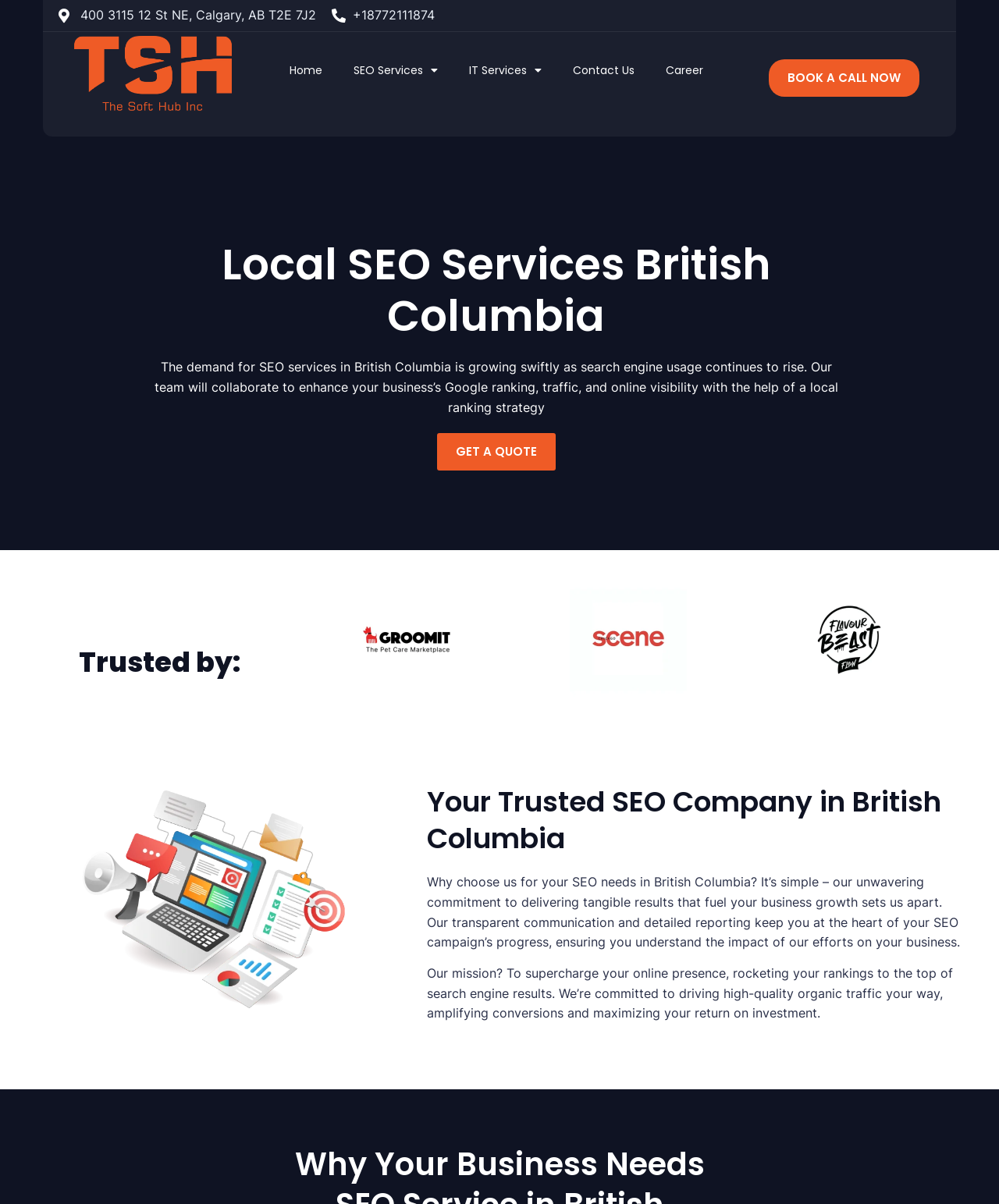What is the company's address?
Can you provide an in-depth and detailed response to the question?

I found the company's address by looking at the StaticText element with the text '400 3115 12 St NE, Calgary, AB T2E 7J2' which is located at the top of the webpage.